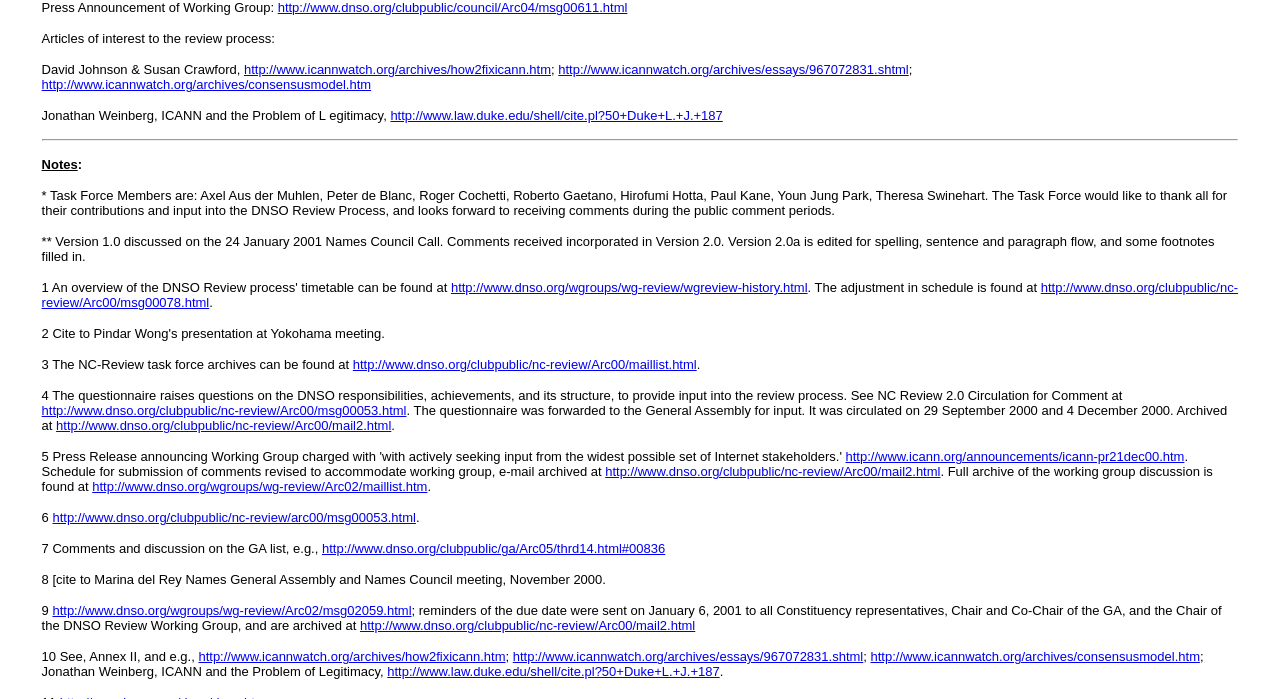Please mark the bounding box coordinates of the area that should be clicked to carry out the instruction: "Access the NC-Review task force archives".

[0.276, 0.511, 0.544, 0.533]